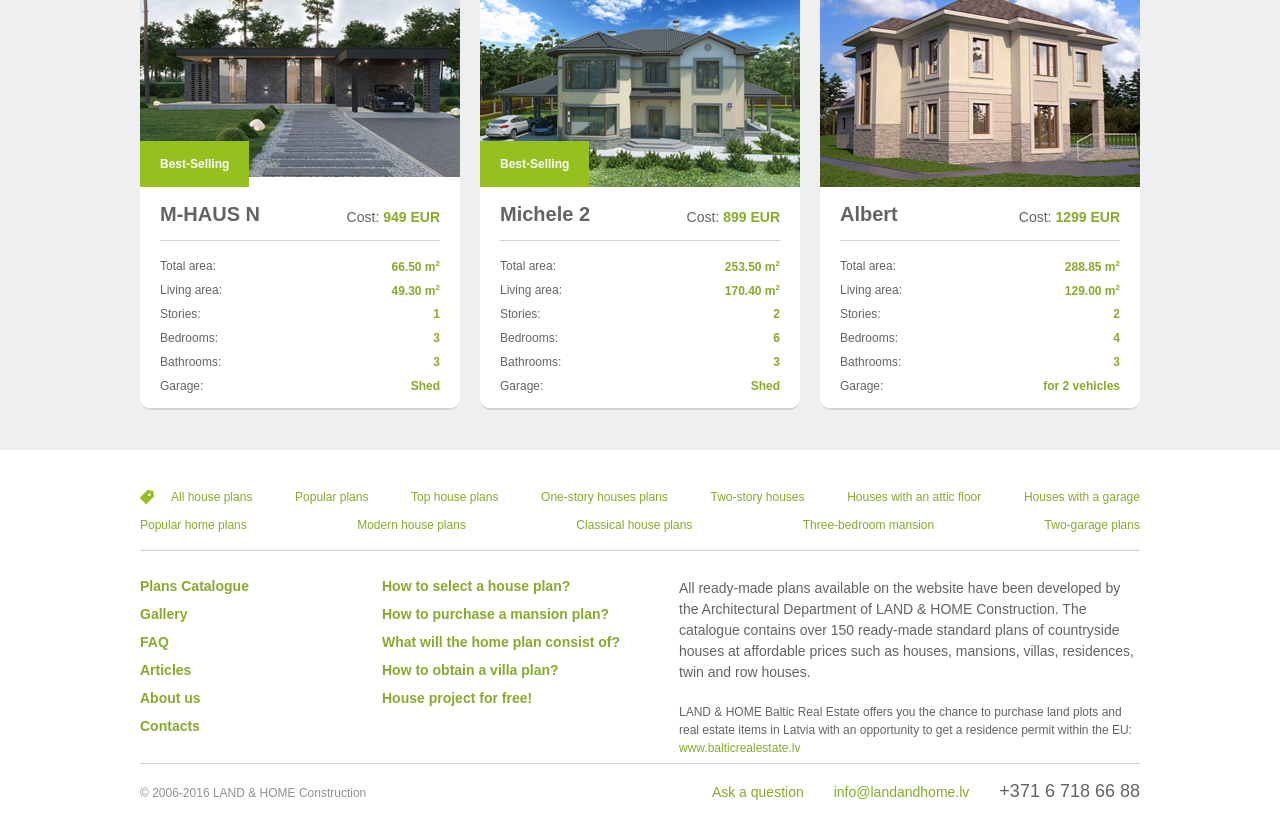Identify the bounding box coordinates of the region I need to click to complete this instruction: "Explore 'attention'".

None